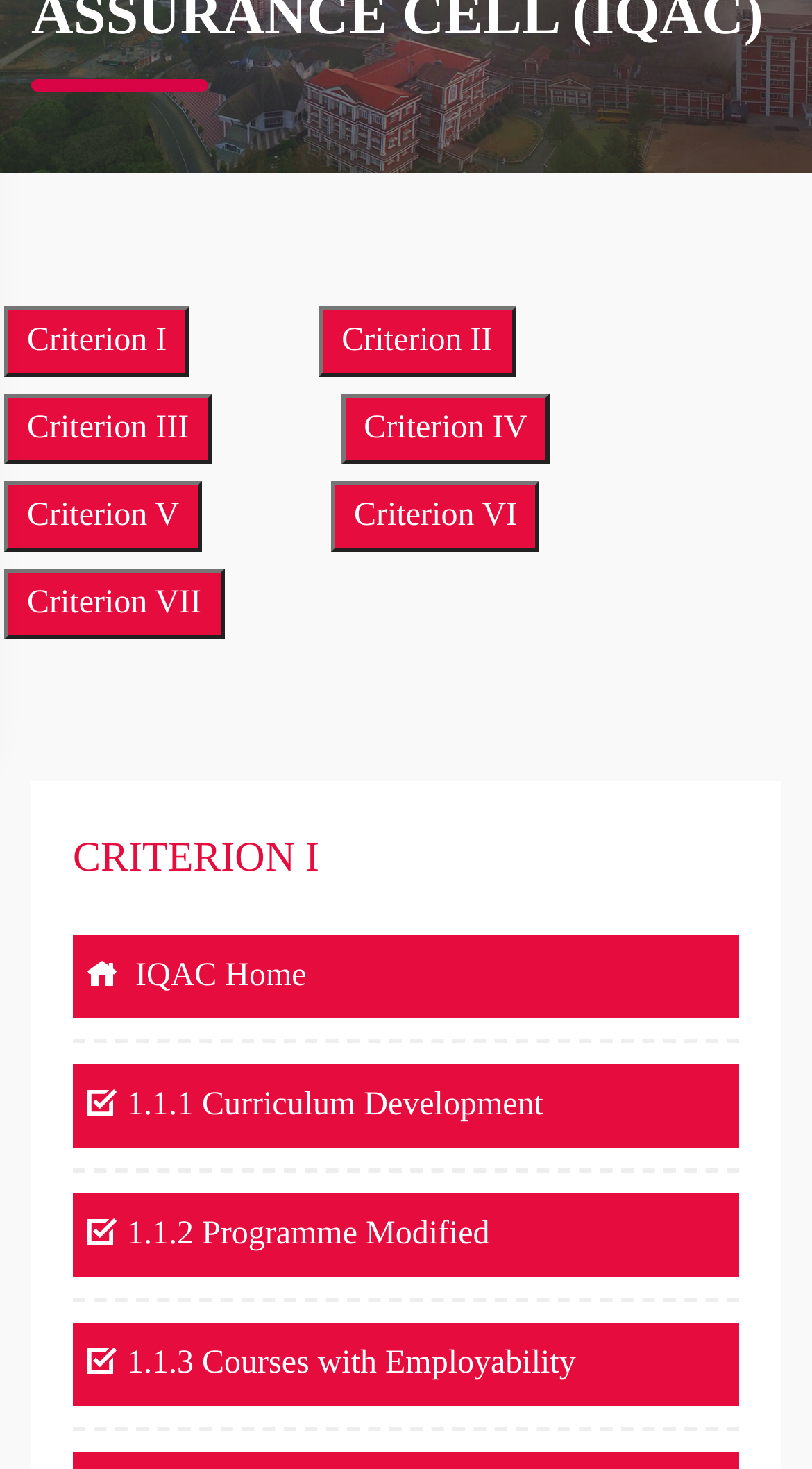Determine the bounding box coordinates (top-left x, top-left y, bottom-right x, bottom-right y) of the UI element described in the following text: Criterion I

[0.005, 0.208, 0.234, 0.257]